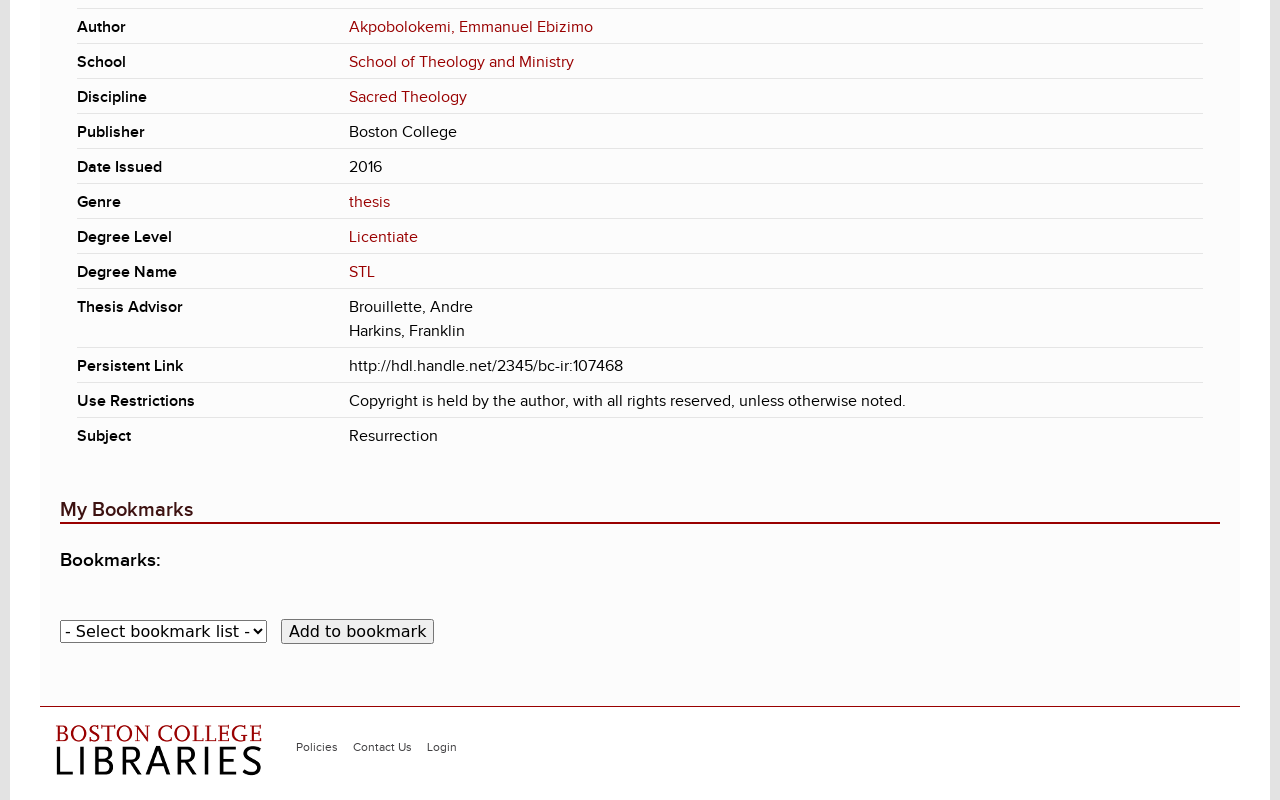Please indicate the bounding box coordinates for the clickable area to complete the following task: "Login to the system". The coordinates should be specified as four float numbers between 0 and 1, i.e., [left, top, right, bottom].

[0.334, 0.925, 0.357, 0.942]